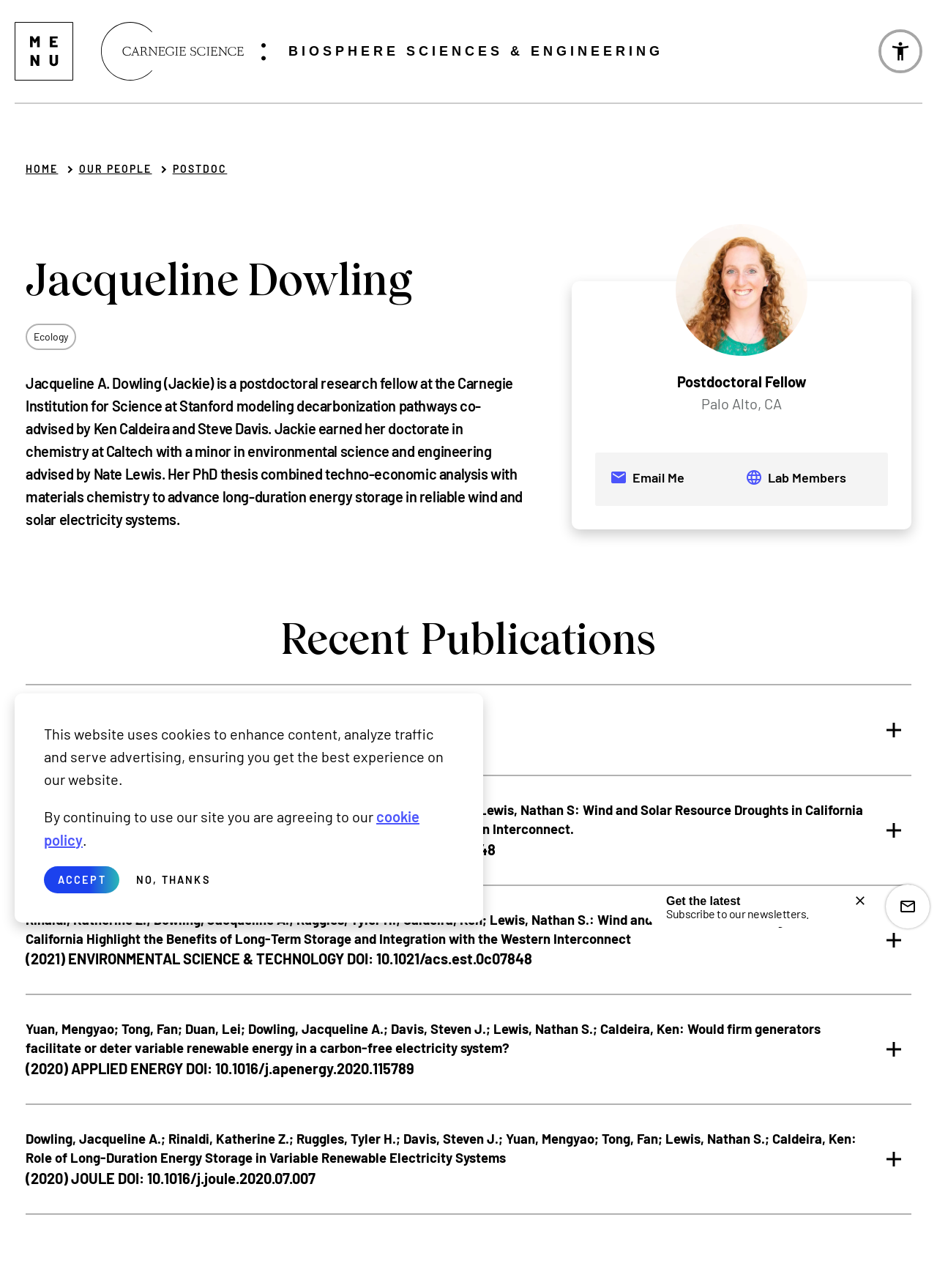Provide a short answer using a single word or phrase for the following question: 
How can I contact Dr. Jacqueline Dowling?

email